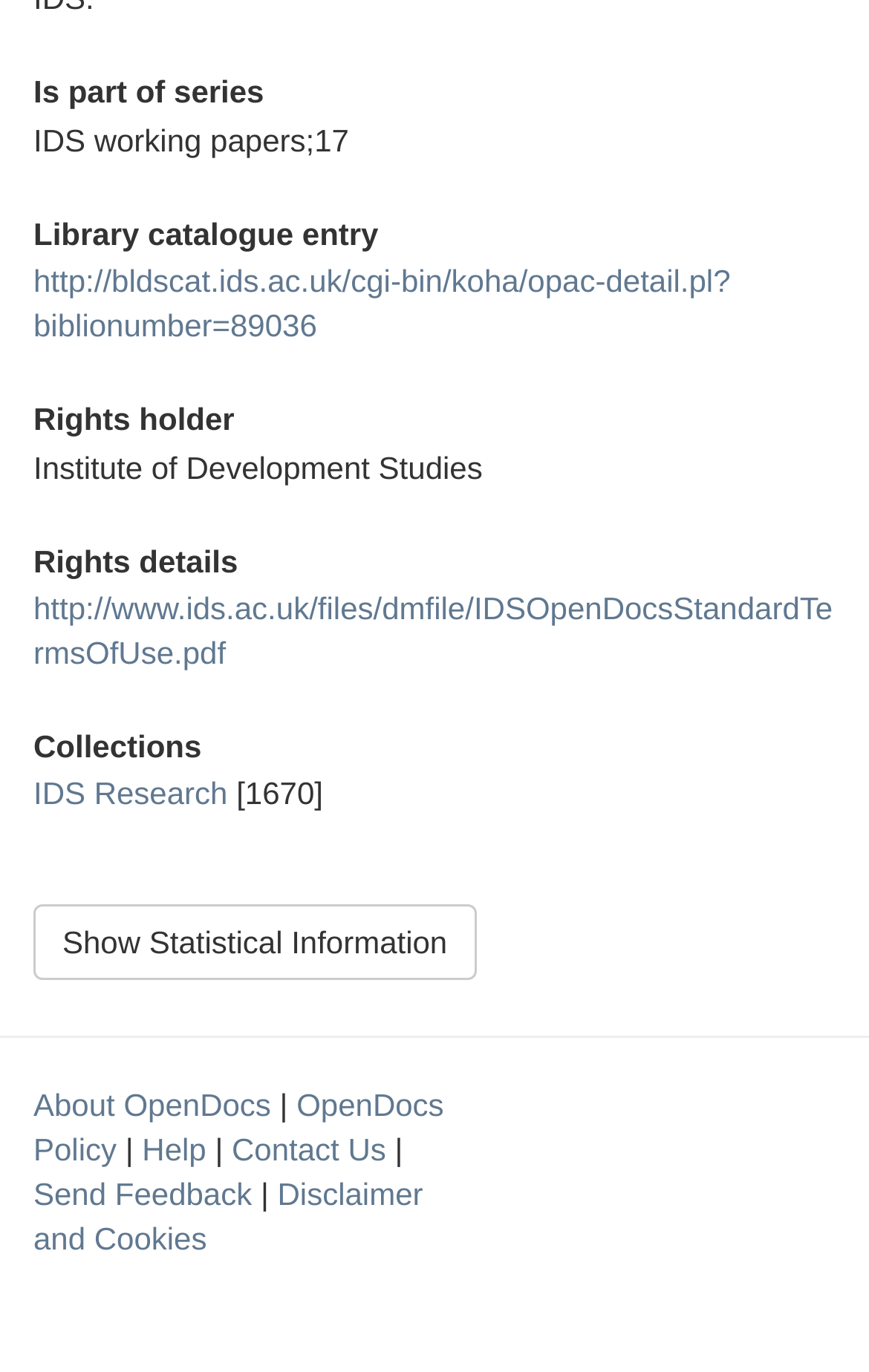What is the collection of the document?
Provide a detailed answer to the question, using the image to inform your response.

The collection of the document can be found in the link element with the text 'IDS Research', which is located below the 'Collections' heading.